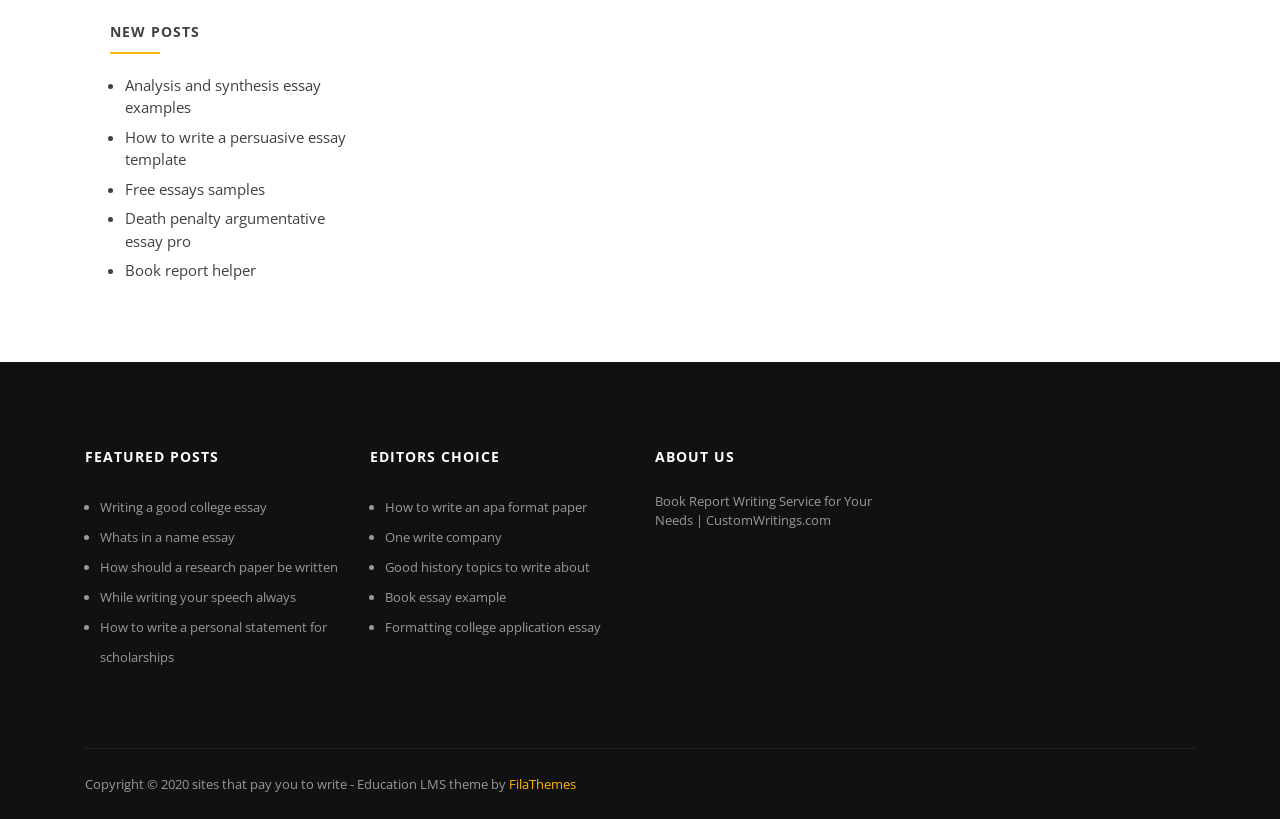Show the bounding box coordinates for the element that needs to be clicked to execute the following instruction: "View analysis and synthesis essay examples". Provide the coordinates in the form of four float numbers between 0 and 1, i.e., [left, top, right, bottom].

[0.098, 0.091, 0.251, 0.143]